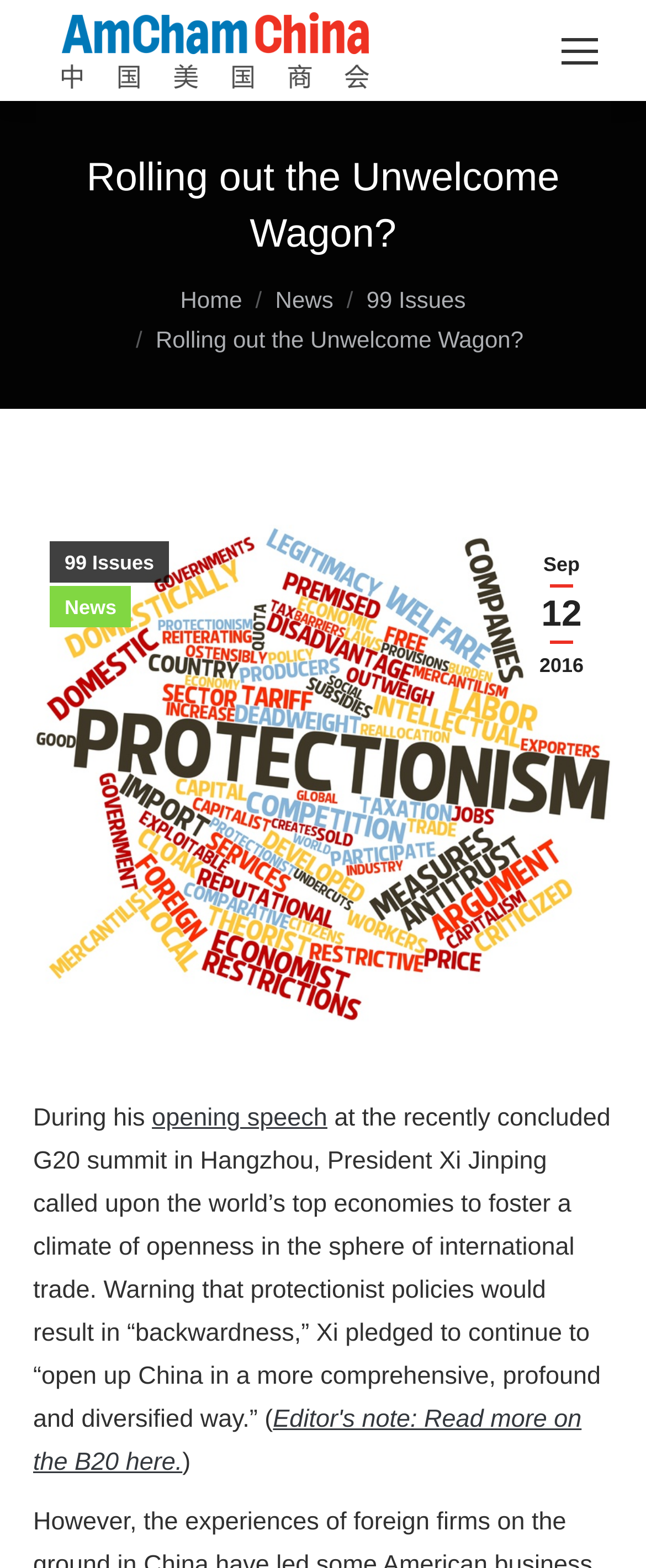What is the purpose of the 'Go to Top' link?
Based on the screenshot, answer the question with a single word or phrase.

To scroll to the top of the page